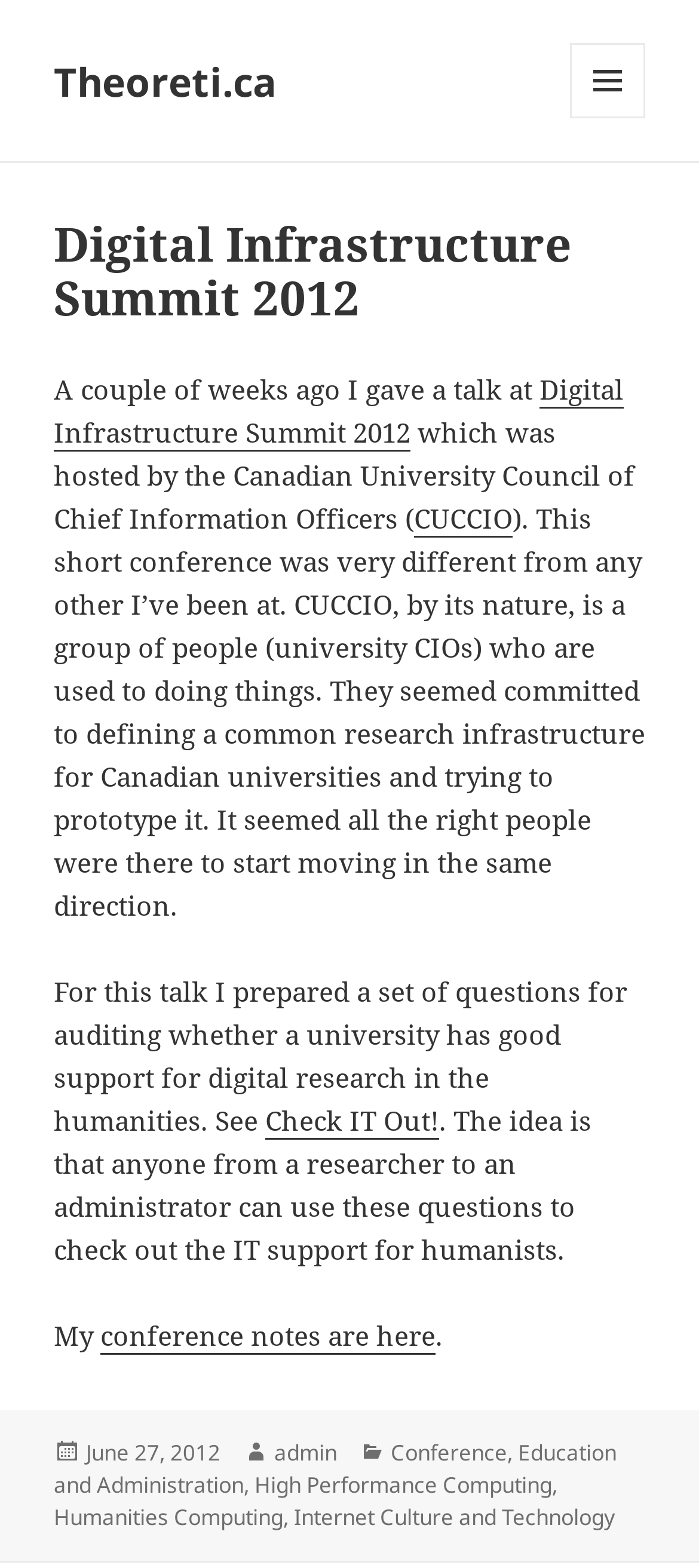Can you determine the bounding box coordinates of the area that needs to be clicked to fulfill the following instruction: "subscribe"?

None